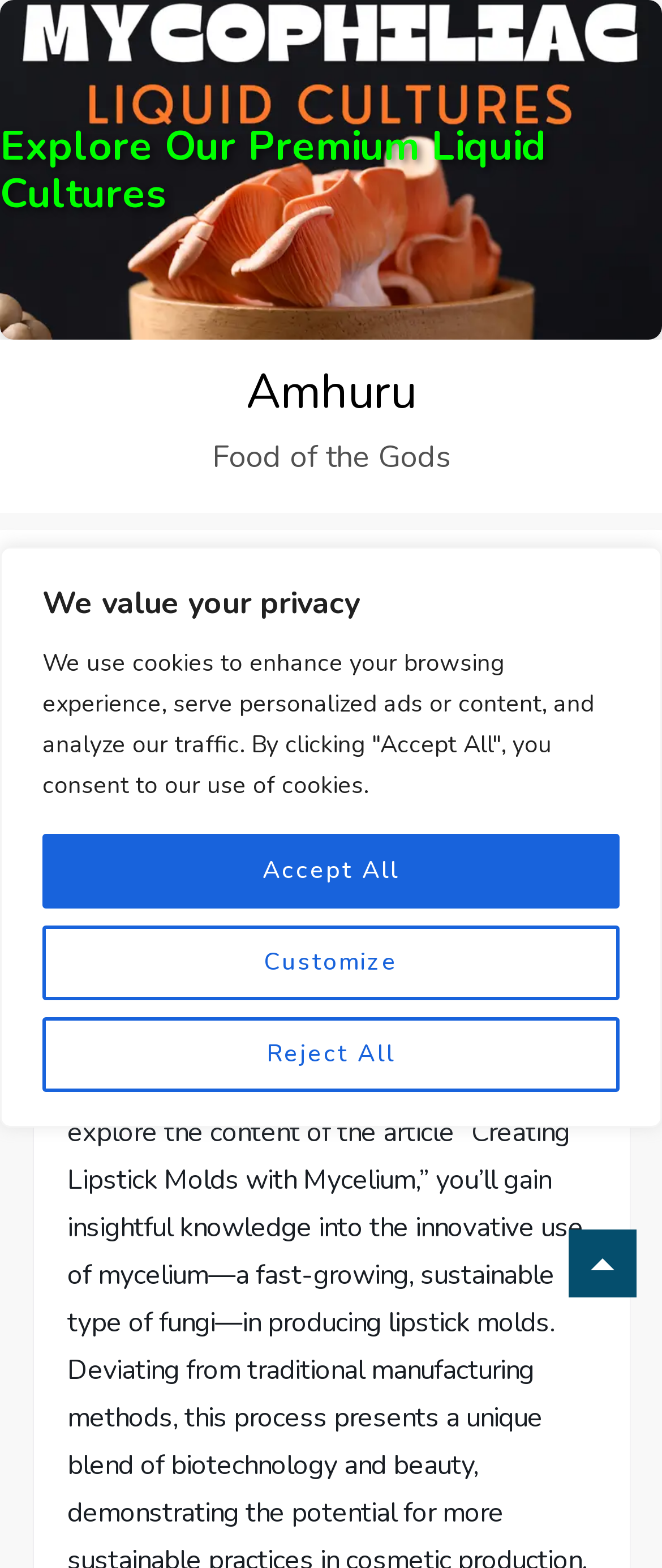Provide the bounding box coordinates for the specified HTML element described in this description: "30 November 2023". The coordinates should be four float numbers ranging from 0 to 1, in the format [left, top, right, bottom].

[0.306, 0.485, 0.671, 0.509]